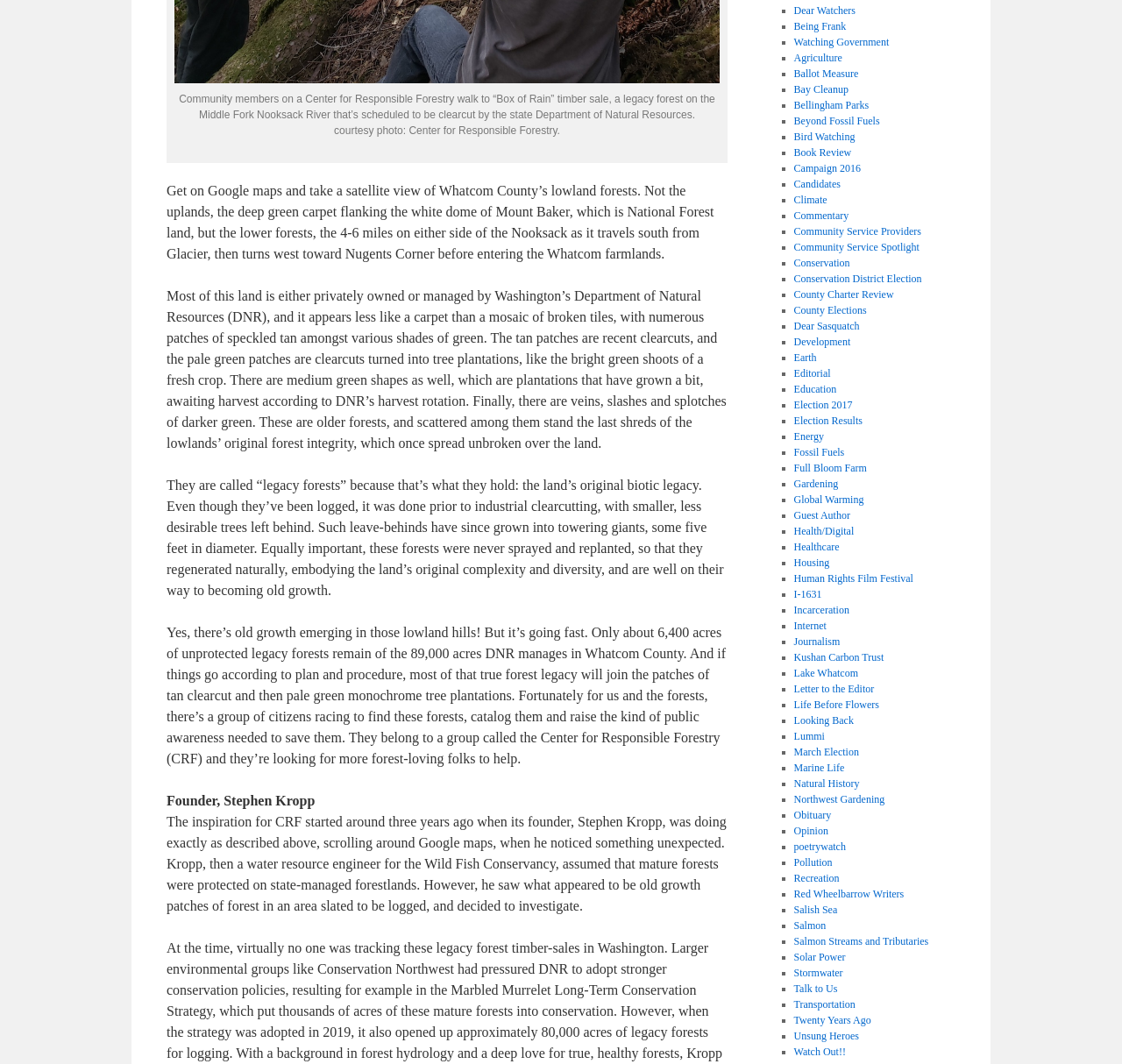What is the main topic of this article?
Could you please answer the question thoroughly and with as much detail as possible?

The main topic of this article is about legacy forests, which are old forests that have been logged but still retain their original complexity and diversity. The article discusses how these forests are being threatened by clearcutting and how a group called the Center for Responsible Forestry is working to save them.